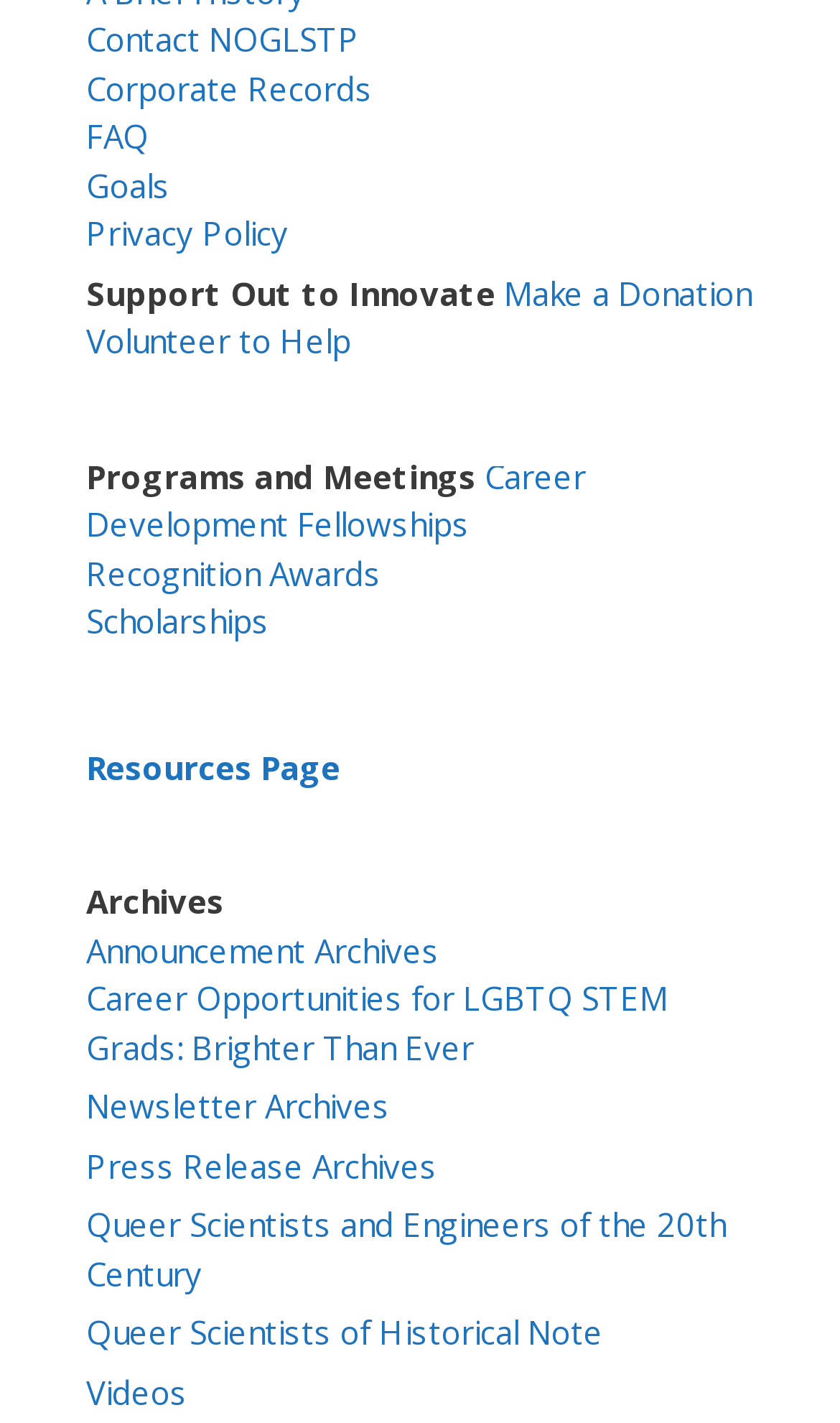What is the topic of the 'Queer Scientists of Historical Note' link?
Observe the image and answer the question with a one-word or short phrase response.

Queer Scientists